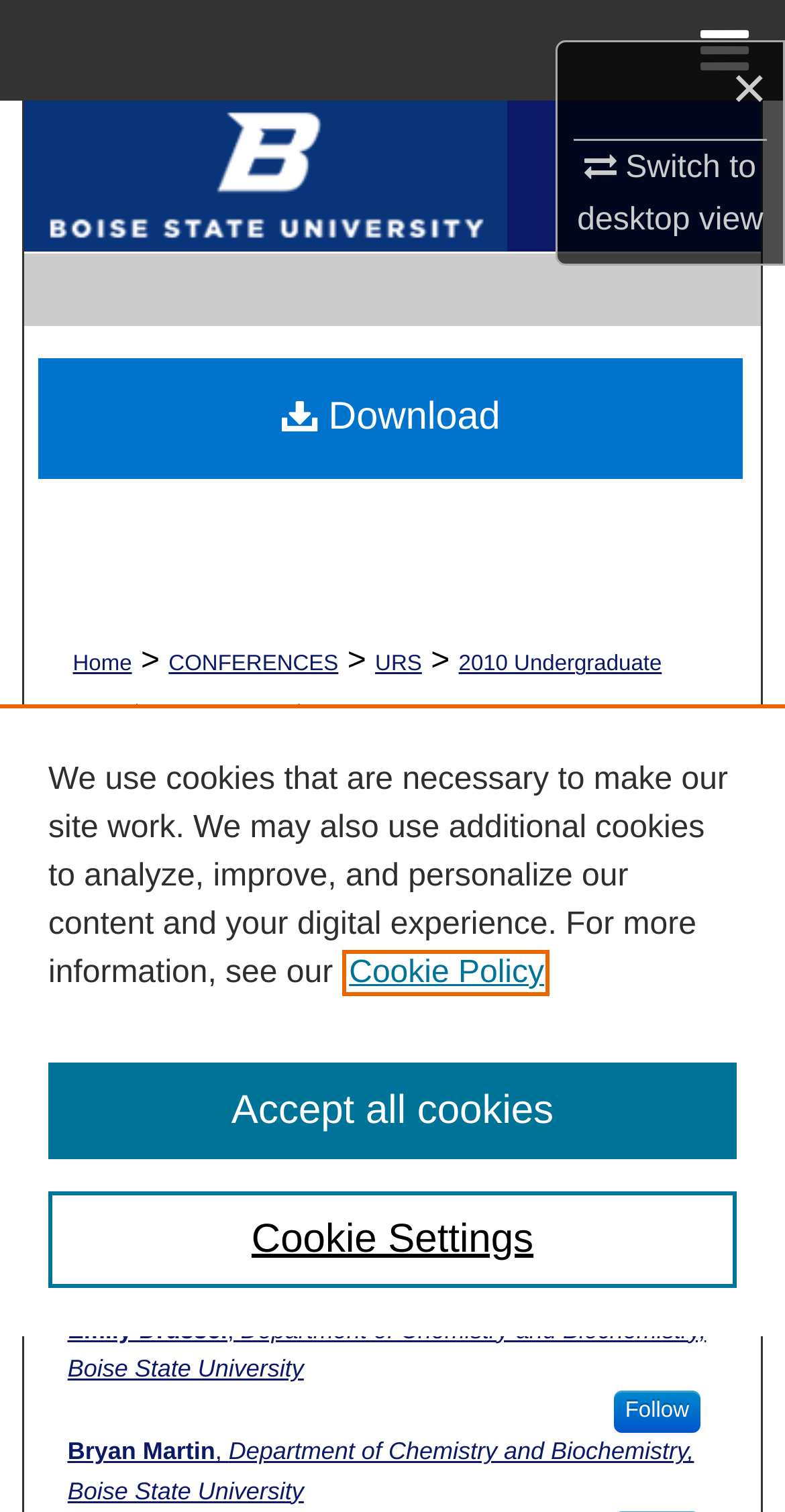Articulate a complete and detailed caption of the webpage elements.

This webpage appears to be a research paper or academic article titled "Using NMR Techniques to Find Partition Coefficients Across Biphasic Systems" by Emily Drussel, Bryan Martin, and others. 

At the top left corner, there is a Boise State University logo. Next to it, there is a heading "ScholarWorks". 

On the top right corner, there are several links, including "×", "Switch to desktop view", and "≡ Menu". 

Below the logo and the heading, there is a navigation bar with links to "Home", "CONFERENCES", "URS", "2010 Undergraduate Conf.", "A&S Posters", and "24". 

The main content of the webpage is divided into sections. The first section has a heading "COLLEGE OF ARTS AND SCIENCES POSTER PRESENTATIONS". 

Below this heading, there is a link to the title of the research paper, followed by the authors' names and their affiliations. There are also "Follow" links next to each author's name. 

On the top left side of the page, there is a link to download the paper. 

At the bottom of the page, there is a cookie banner with a privacy alert dialog. The dialog explains the use of cookies on the site and provides links to the cookie policy and cookie settings. There are also buttons to accept all cookies or customize cookie settings.